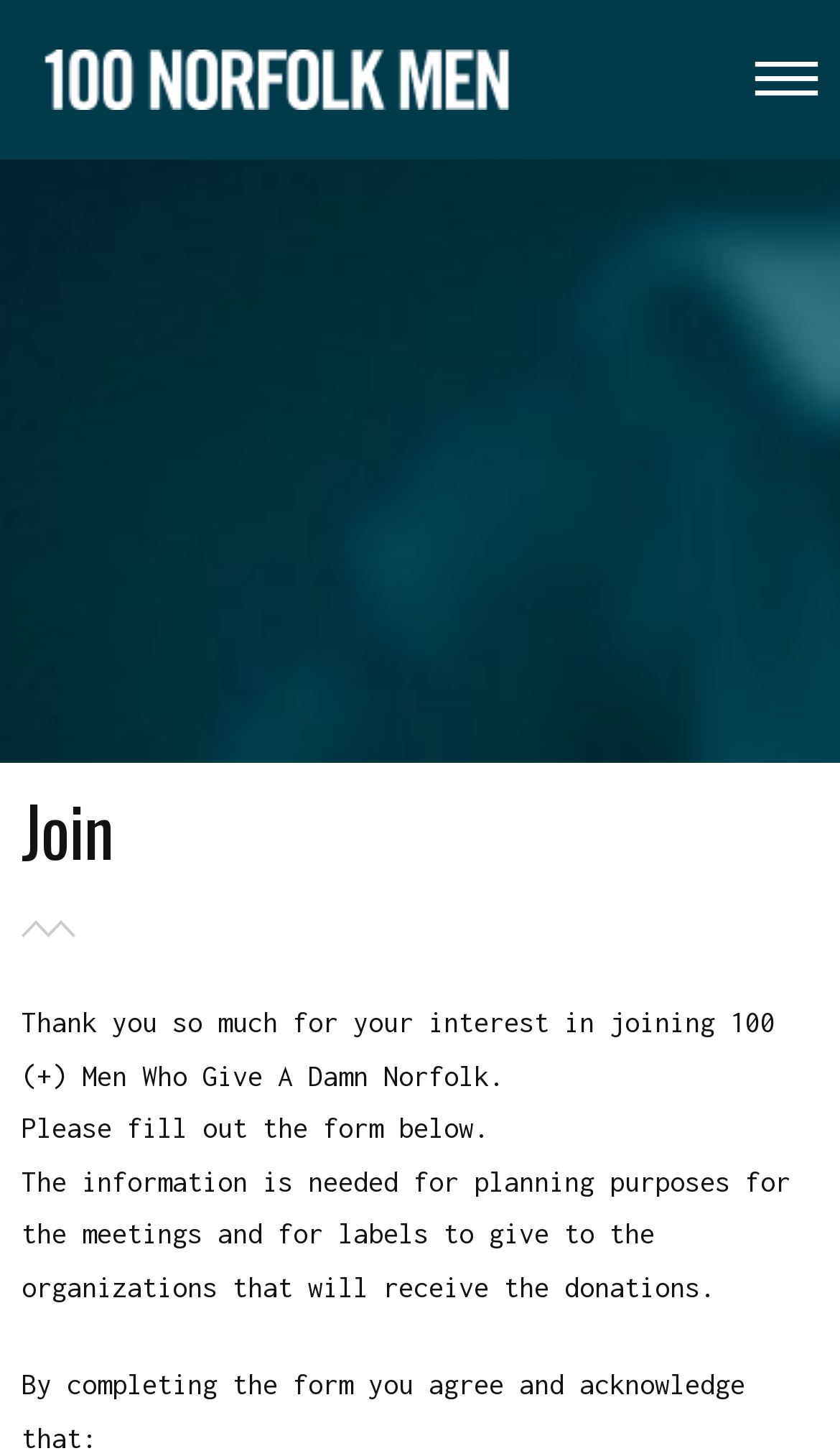Find the bounding box of the element with the following description: "alt="100 Norfolk Men"". The coordinates must be four float numbers between 0 and 1, formatted as [left, top, right, bottom].

[0.026, 0.021, 0.637, 0.088]